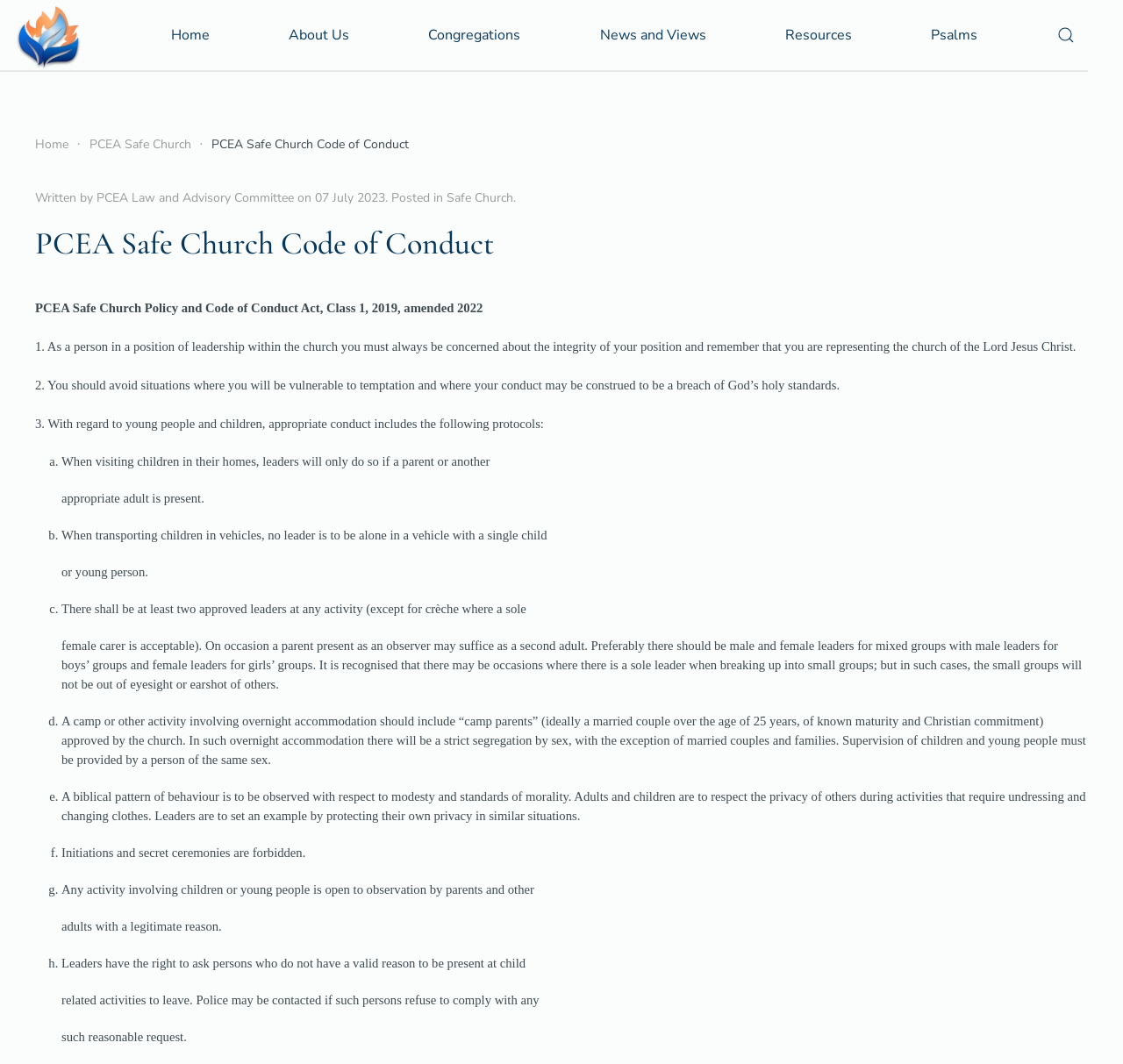Please mark the bounding box coordinates of the area that should be clicked to carry out the instruction: "Follow ArtRabbit on social media".

None